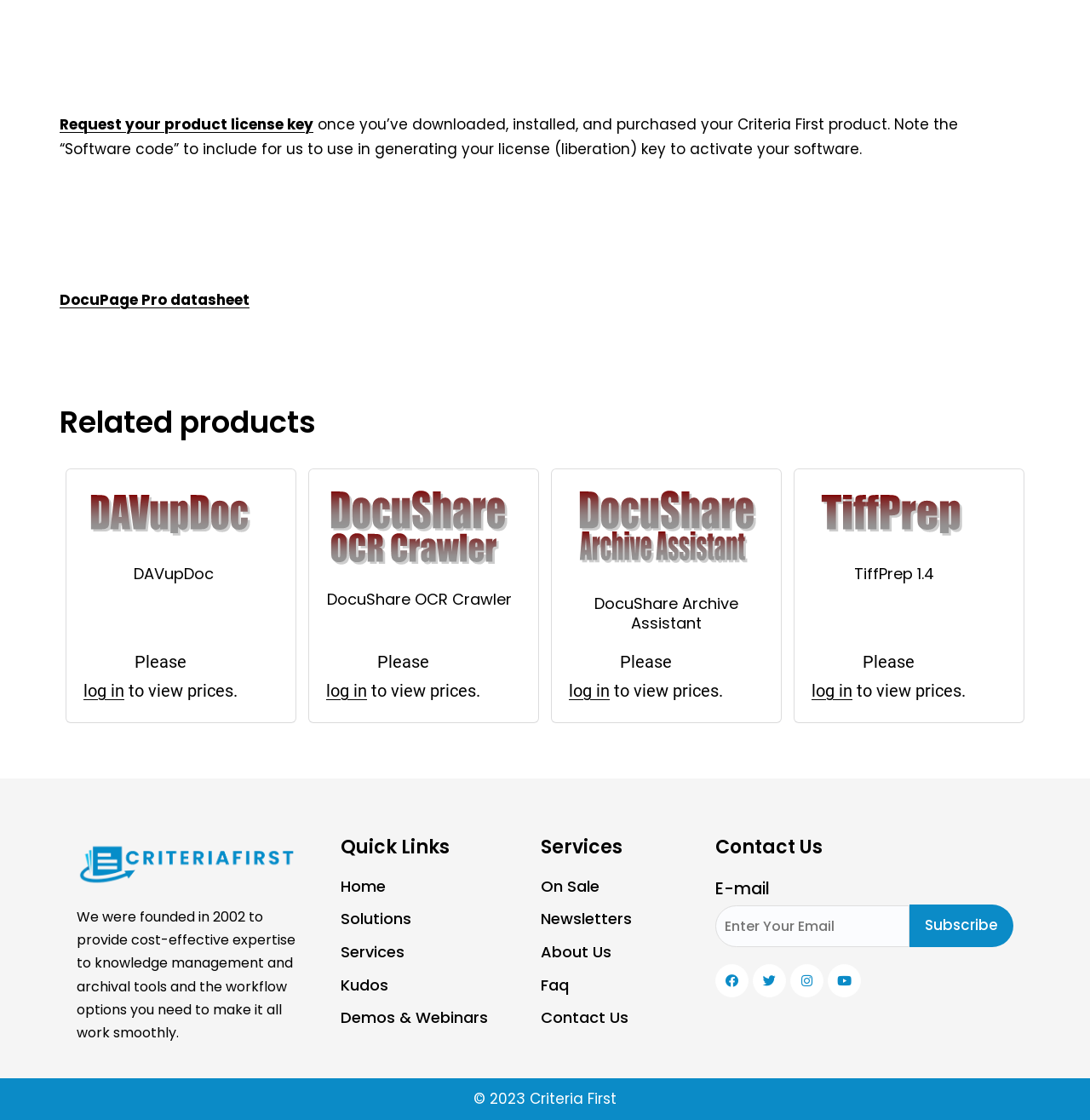Based on the image, give a detailed response to the question: What is the company's founding year?

The footer section of the webpage contains a static text that mentions the company was founded in 2002 to provide cost-effective expertise to knowledge management and archival tools.